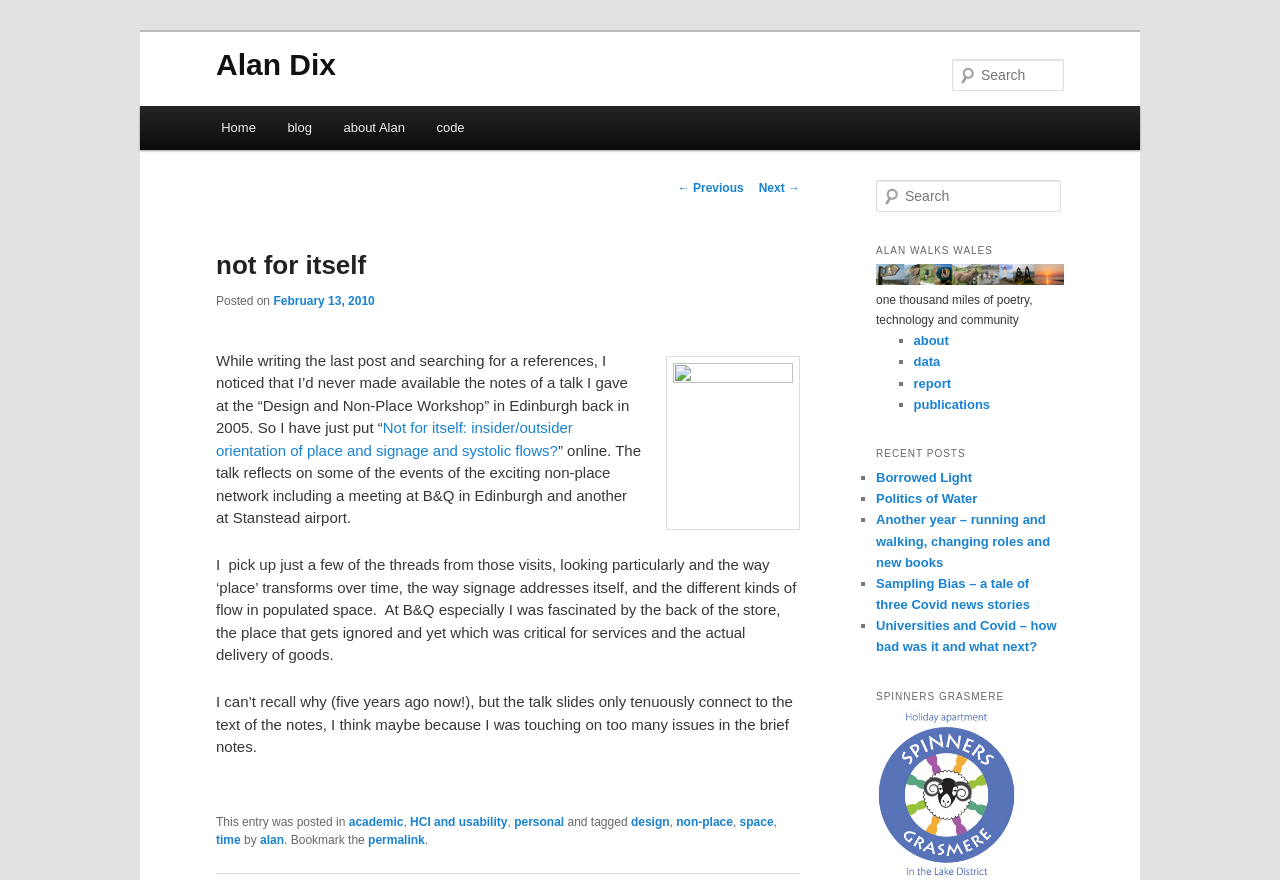Give a one-word or short phrase answer to this question: 
How many links are there in the main menu?

5